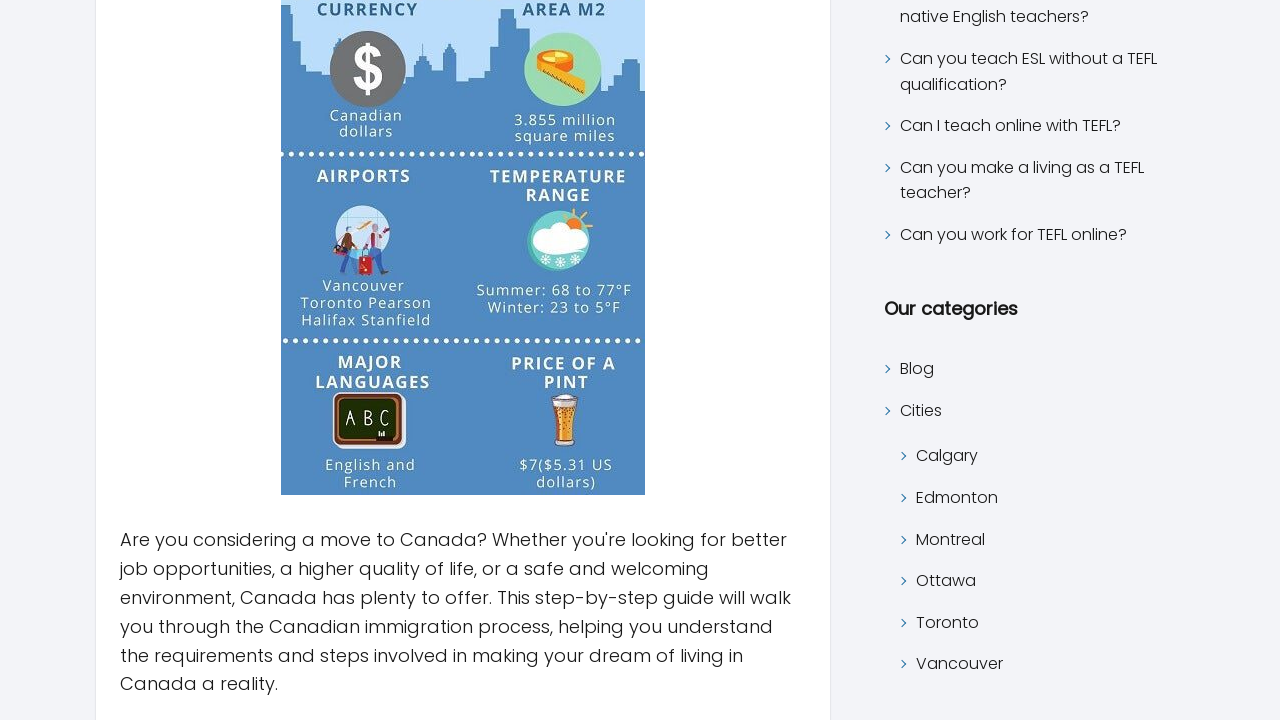Bounding box coordinates are given in the format (top-left x, top-left y, bottom-right x, bottom-right y). All values should be floating point numbers between 0 and 1. Provide the bounding box coordinate for the UI element described as: Vancouver

[0.716, 0.905, 0.784, 0.94]